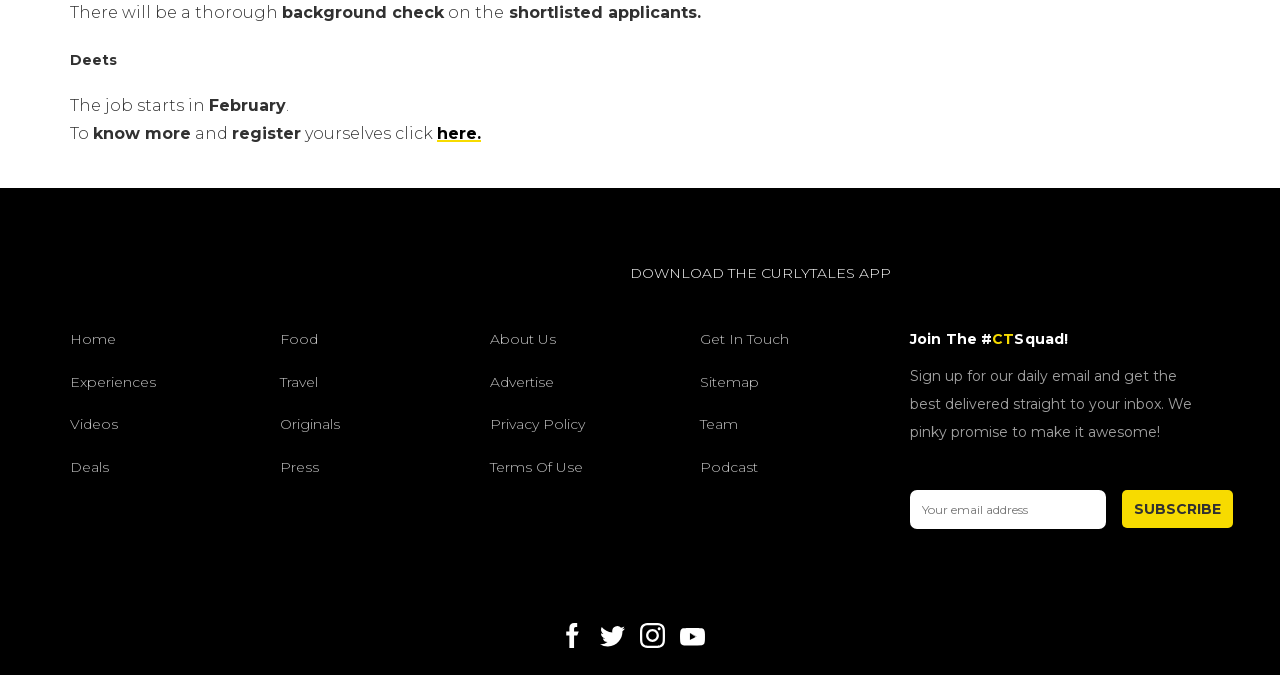Please predict the bounding box coordinates (top-left x, top-left y, bottom-right x, bottom-right y) for the UI element in the screenshot that fits the description: Terms of Use

[0.383, 0.679, 0.455, 0.705]